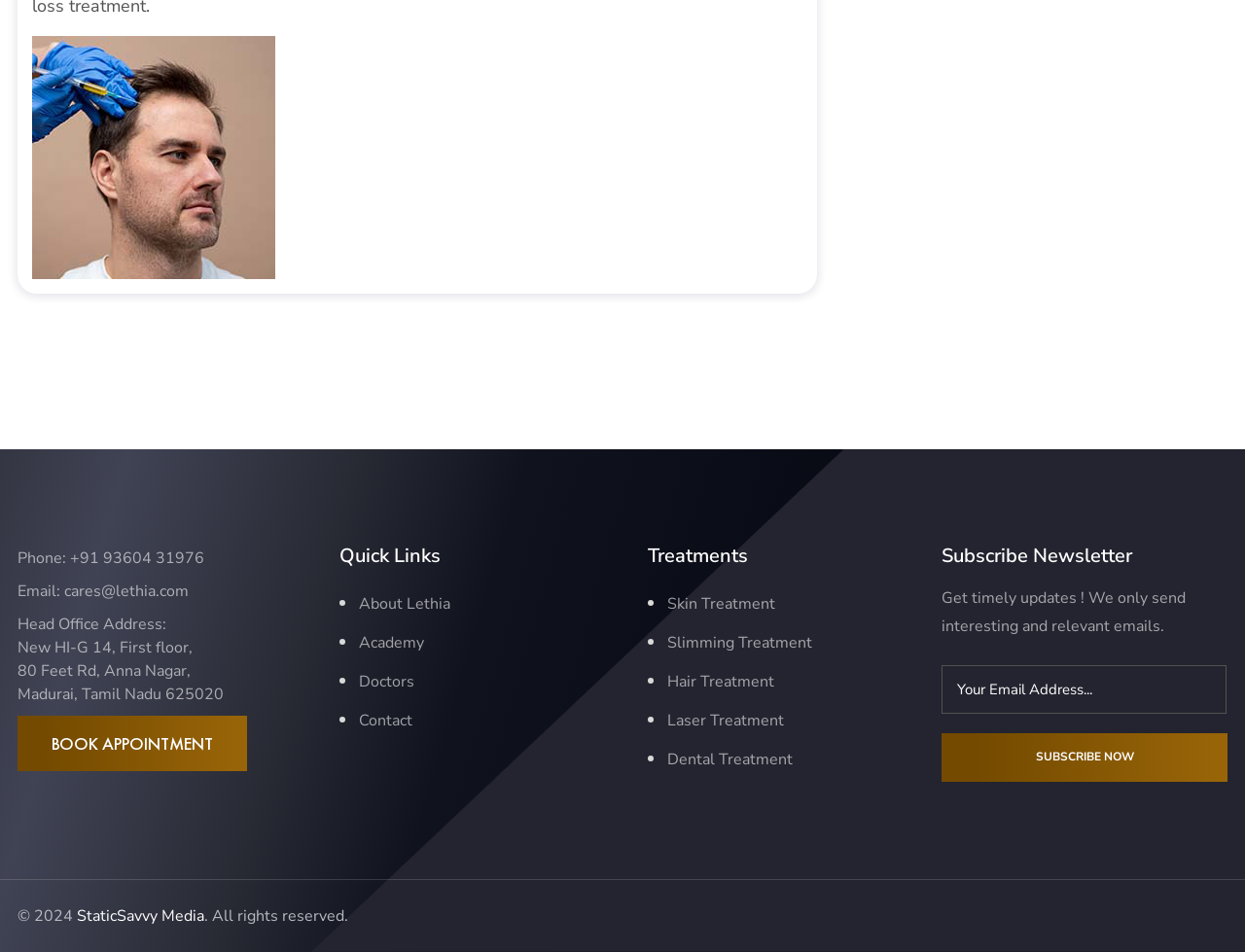Determine the bounding box coordinates for the area that needs to be clicked to fulfill this task: "Visit the About Lethia page". The coordinates must be given as four float numbers between 0 and 1, i.e., [left, top, right, bottom].

[0.289, 0.623, 0.362, 0.646]